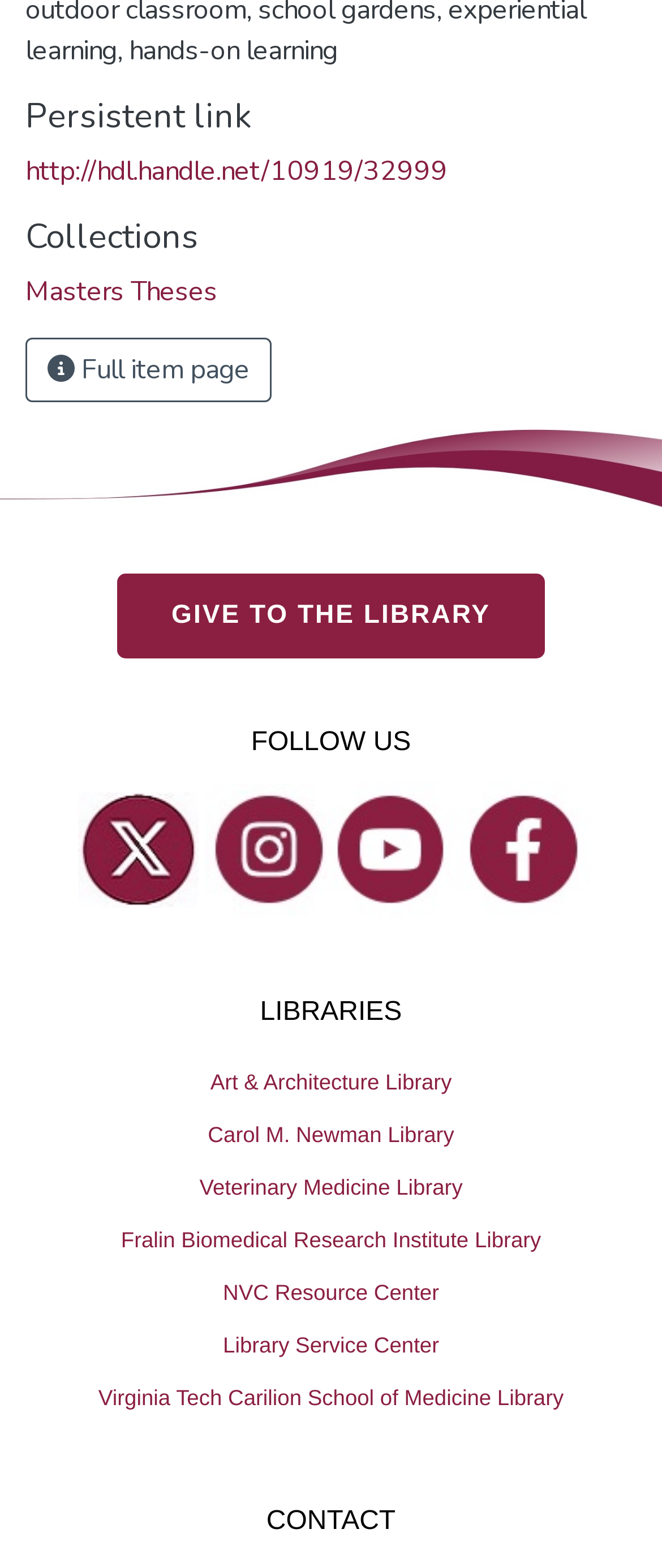Please identify the bounding box coordinates of the element I should click to complete this instruction: 'go to Masters Theses'. The coordinates should be given as four float numbers between 0 and 1, like this: [left, top, right, bottom].

[0.038, 0.174, 0.328, 0.198]